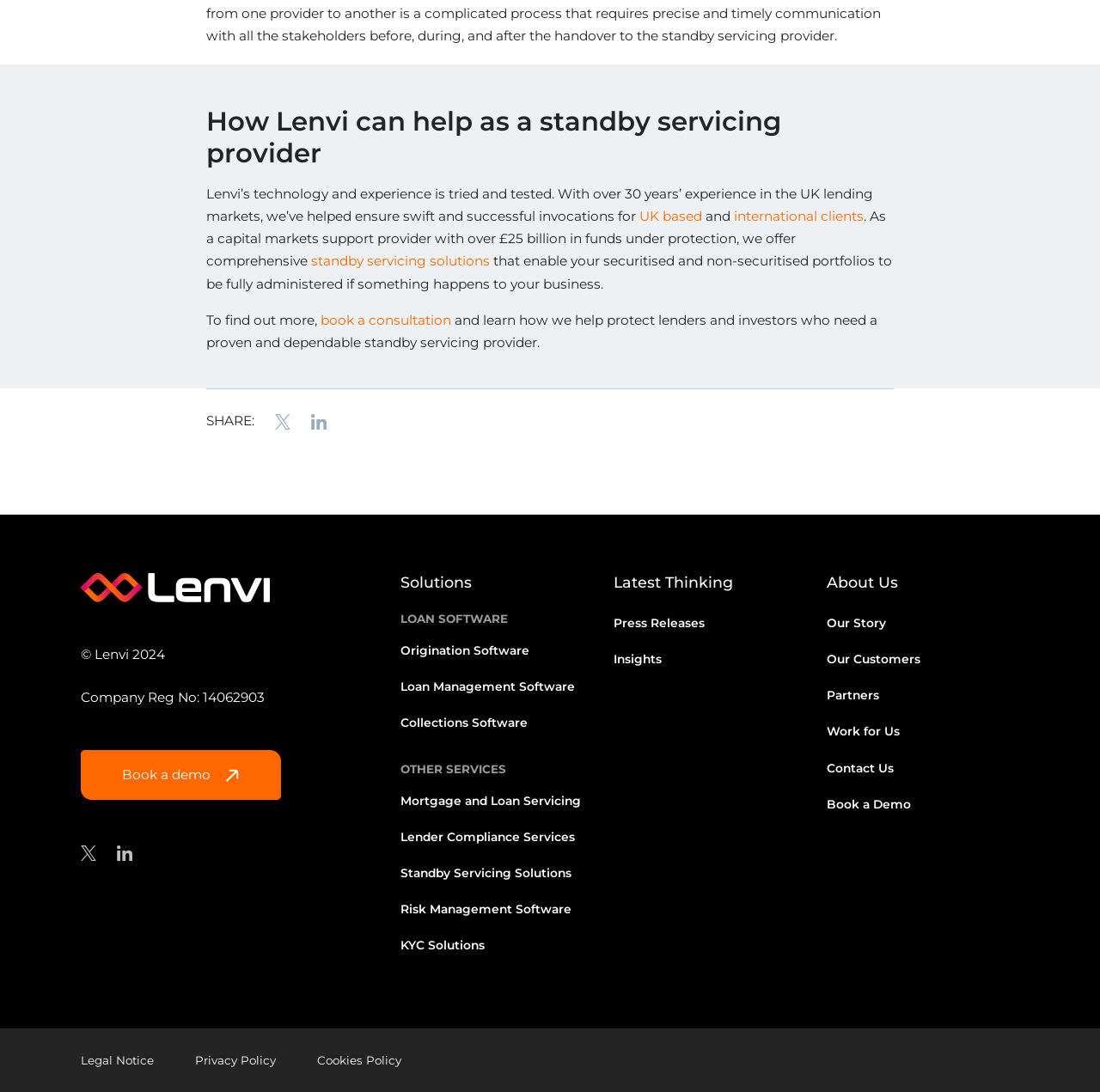Highlight the bounding box coordinates of the element that should be clicked to carry out the following instruction: "Book a consultation". The coordinates must be given as four float numbers ranging from 0 to 1, i.e., [left, top, right, bottom].

[0.291, 0.285, 0.41, 0.3]